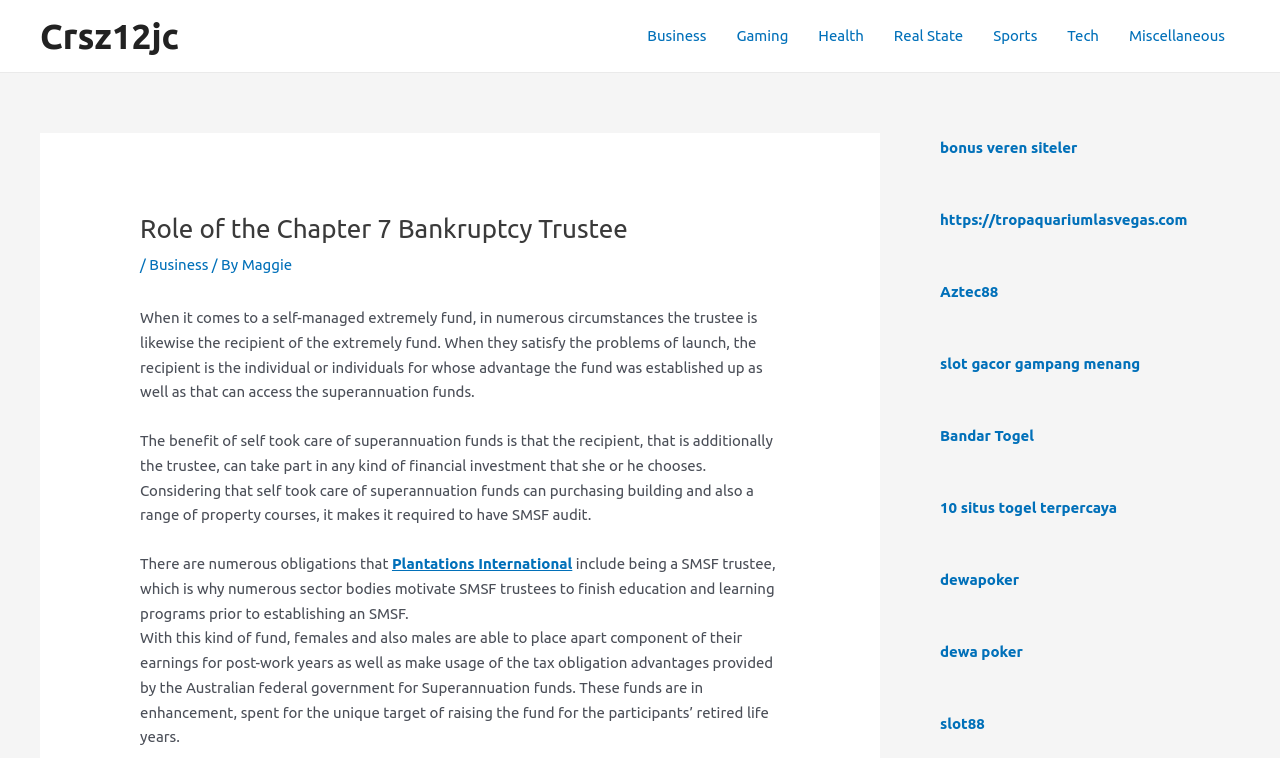Provide the bounding box coordinates for the area that should be clicked to complete the instruction: "Click on the 'slot88' link".

[0.734, 0.943, 0.769, 0.966]